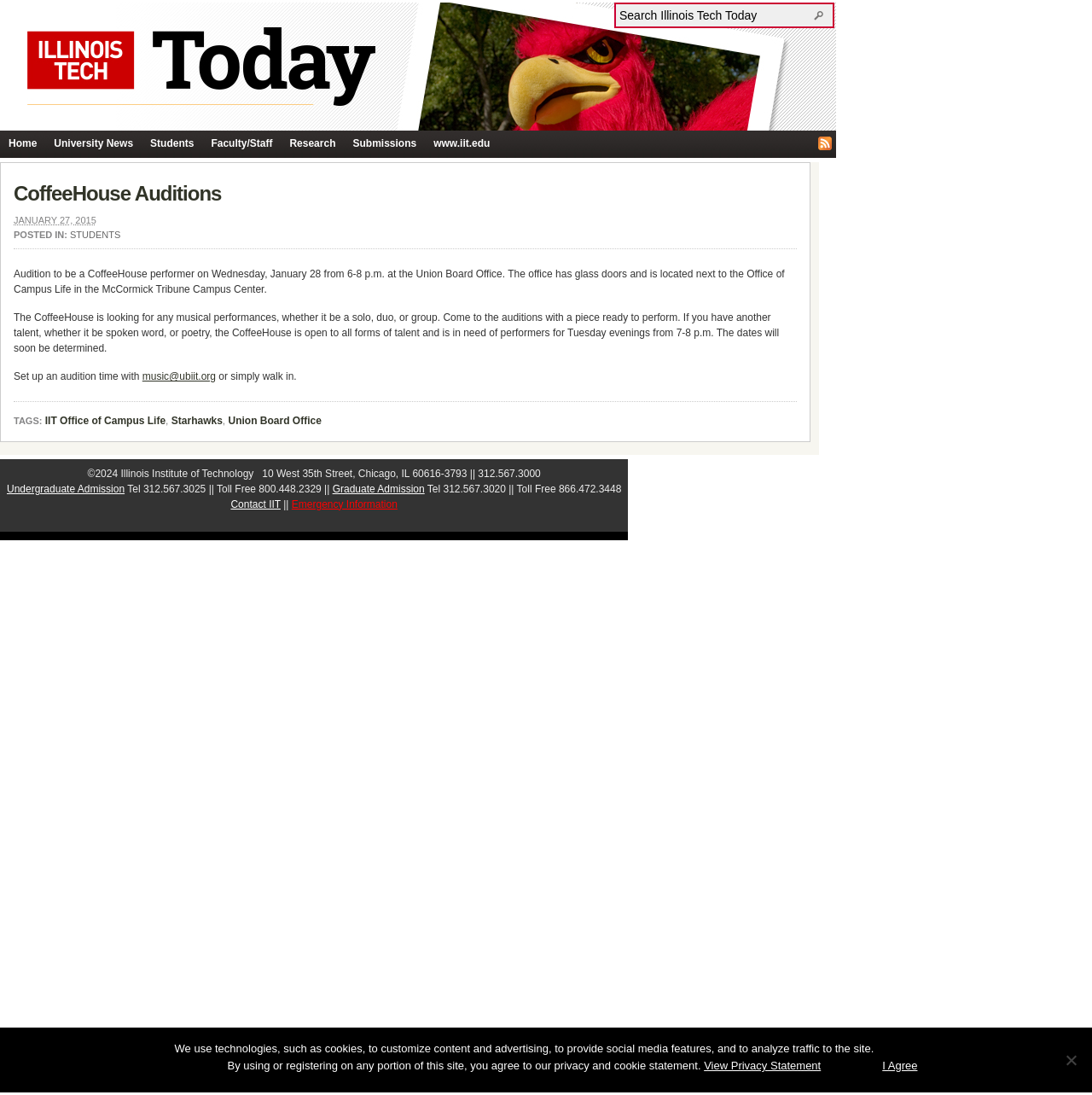Give a one-word or one-phrase response to the question: 
What is the location of the Union Board Office?

McCormick Tribune Campus Center